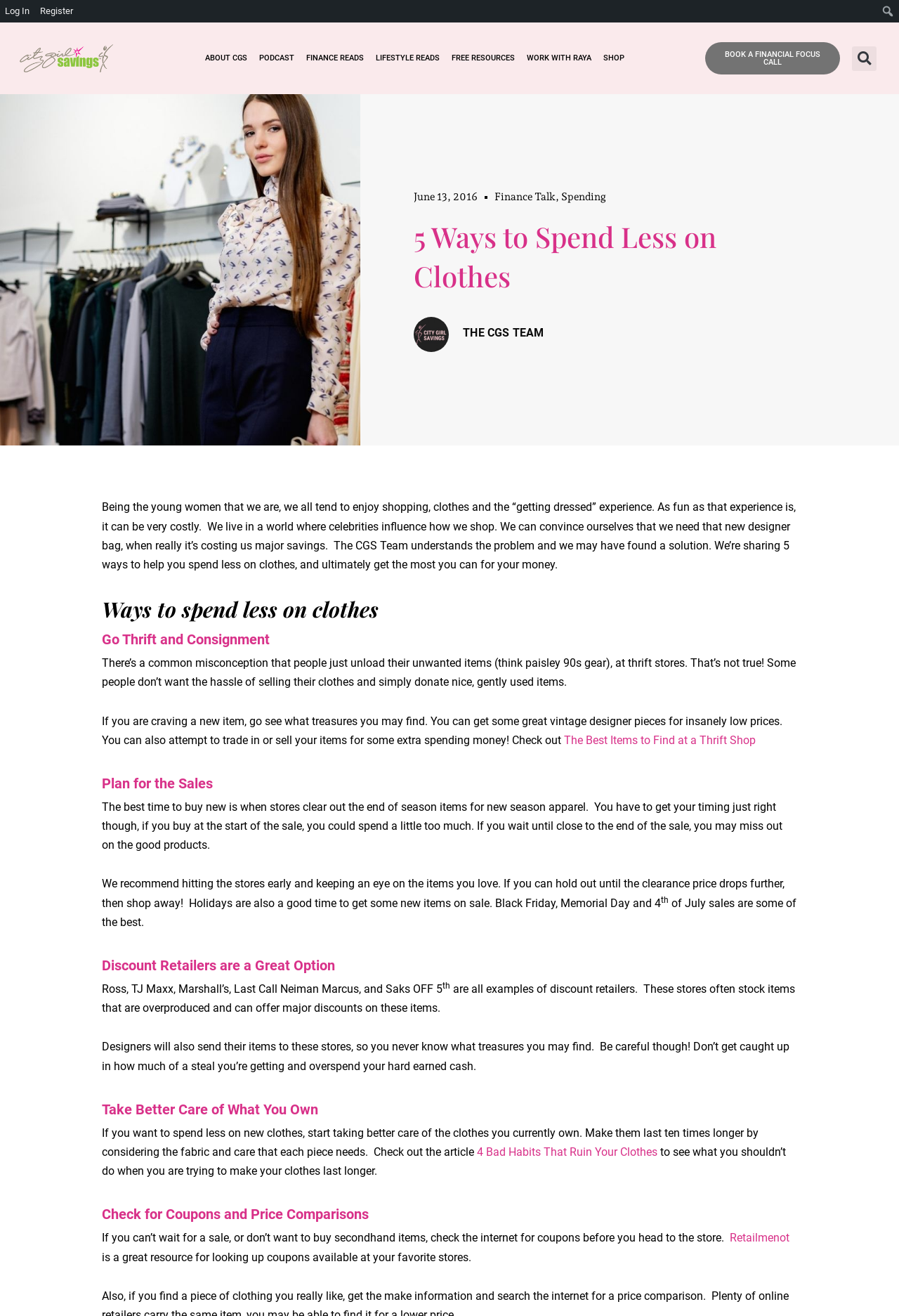Provide the bounding box coordinates of the UI element this sentence describes: "Tara Rosarypress to zoom".

None